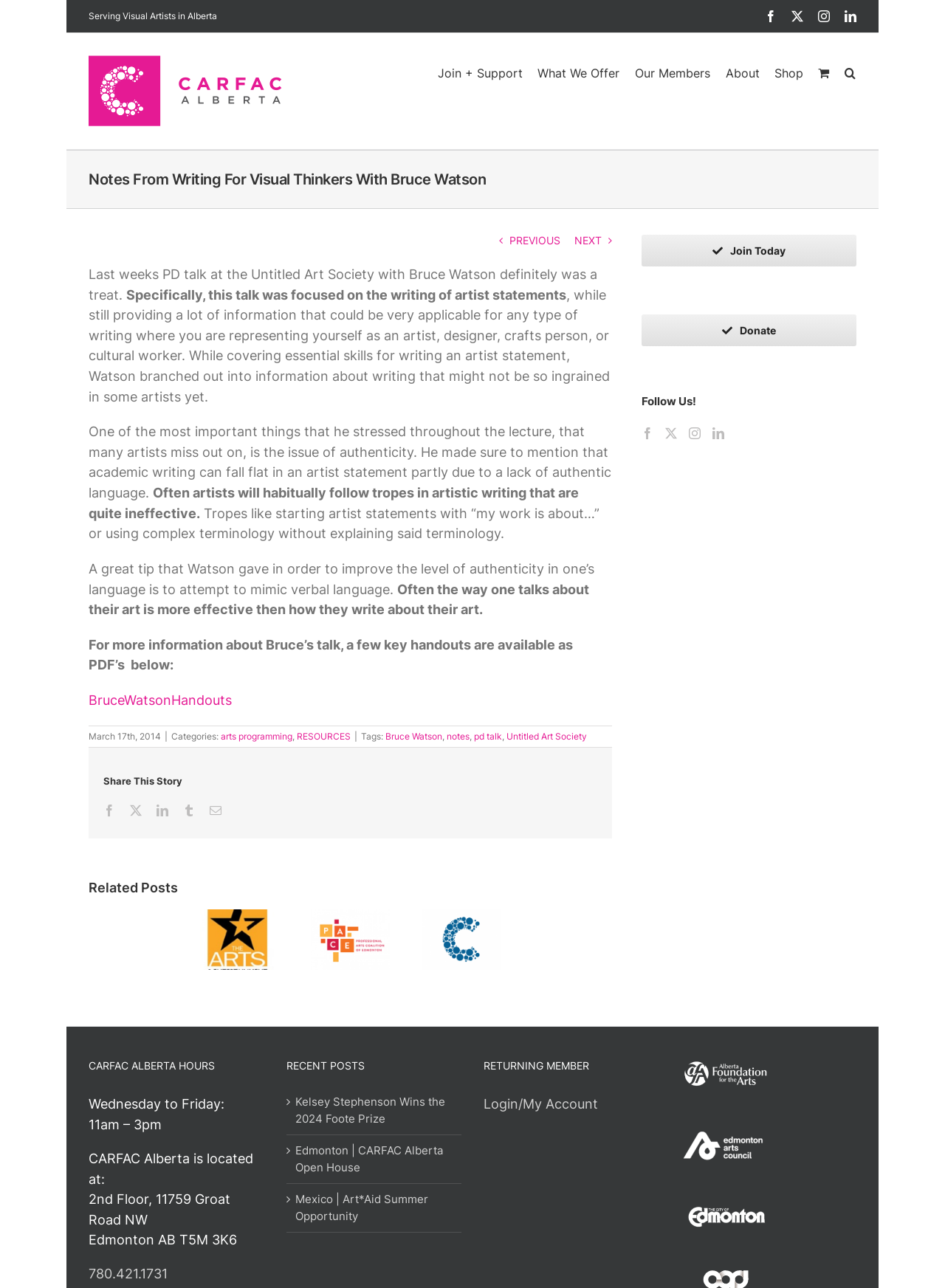Can you find the bounding box coordinates for the element to click on to achieve the instruction: "Click on the 'NEXT' link"?

[0.608, 0.182, 0.637, 0.191]